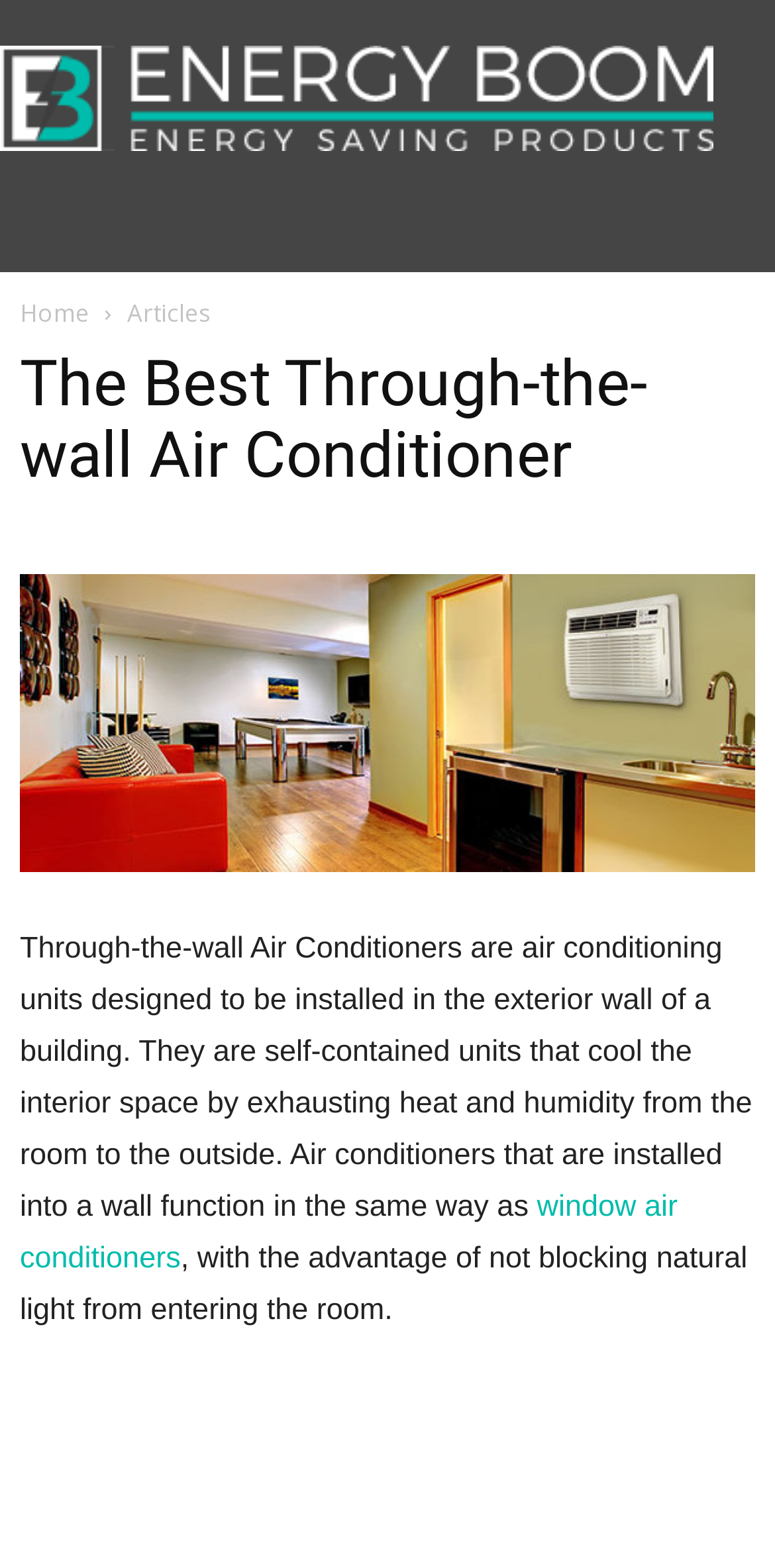Please extract the primary headline from the webpage.

The Best Through-the-wall Air Conditioner